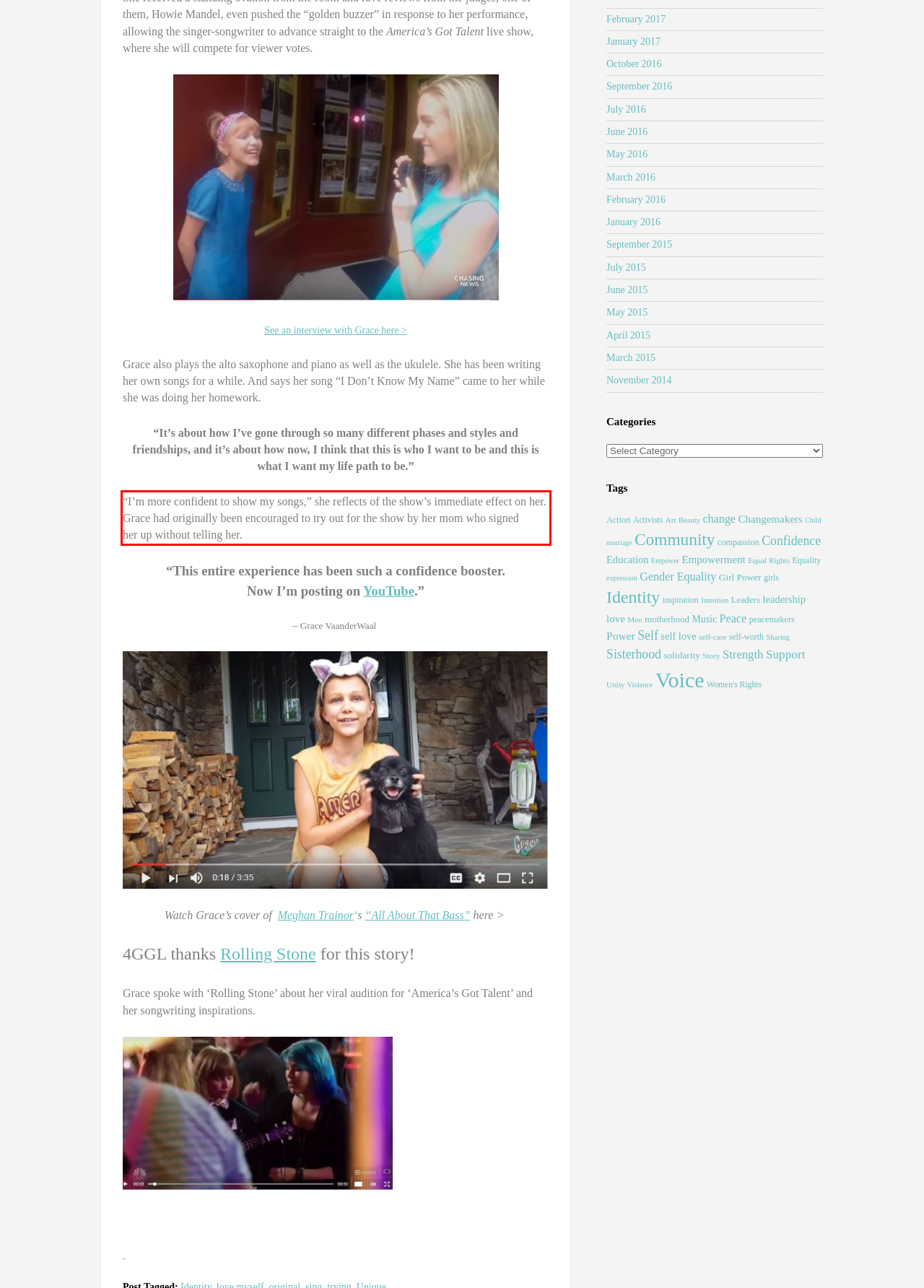Please perform OCR on the text within the red rectangle in the webpage screenshot and return the text content.

“I’m more confident to show my songs,” she reflects of the show’s immediate effect on her. Grace had originally been encouraged to try out for the show by her mom who signed her up without telling her.